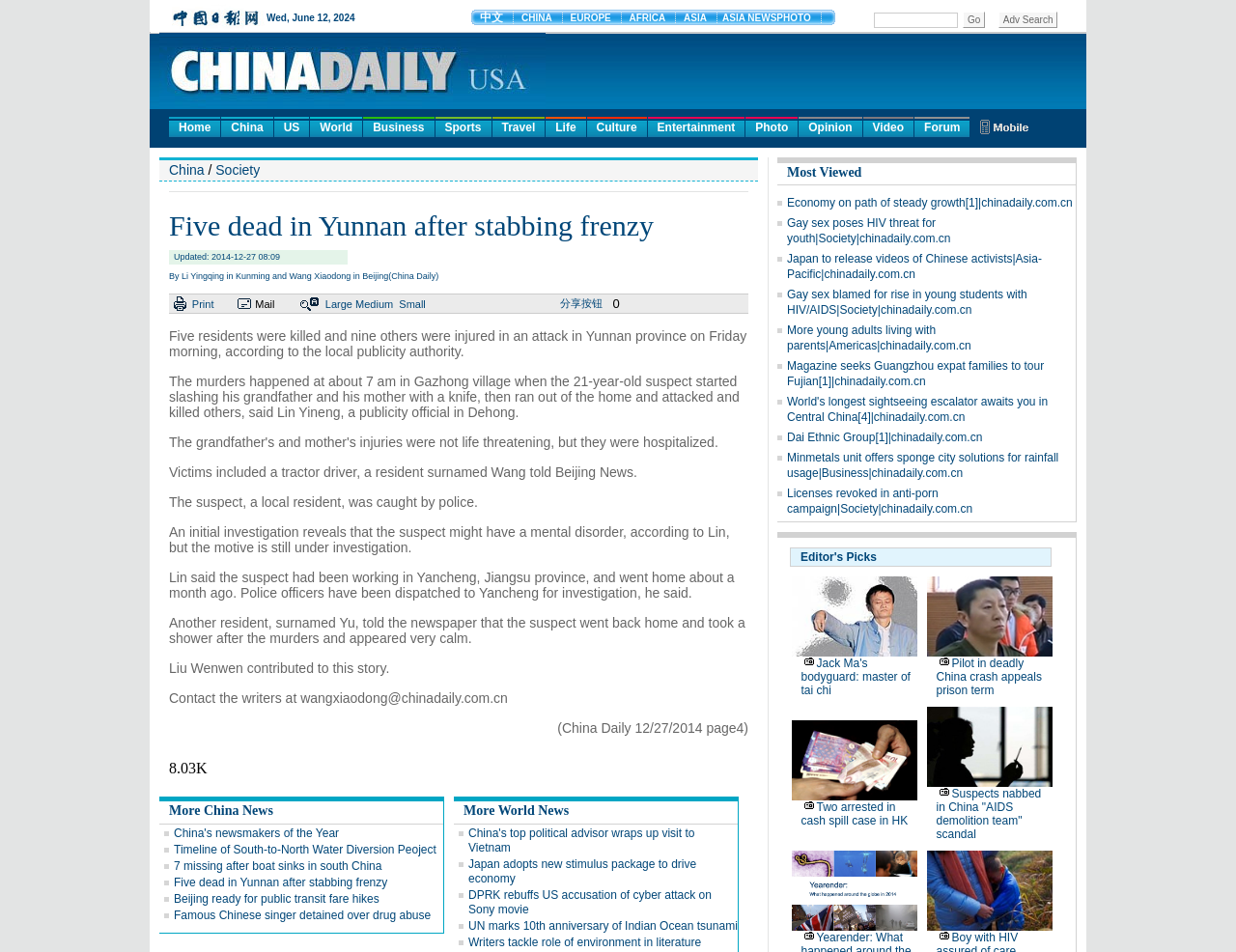Please determine the bounding box coordinates of the section I need to click to accomplish this instruction: "Click on the 'Society' link".

[0.174, 0.17, 0.21, 0.187]